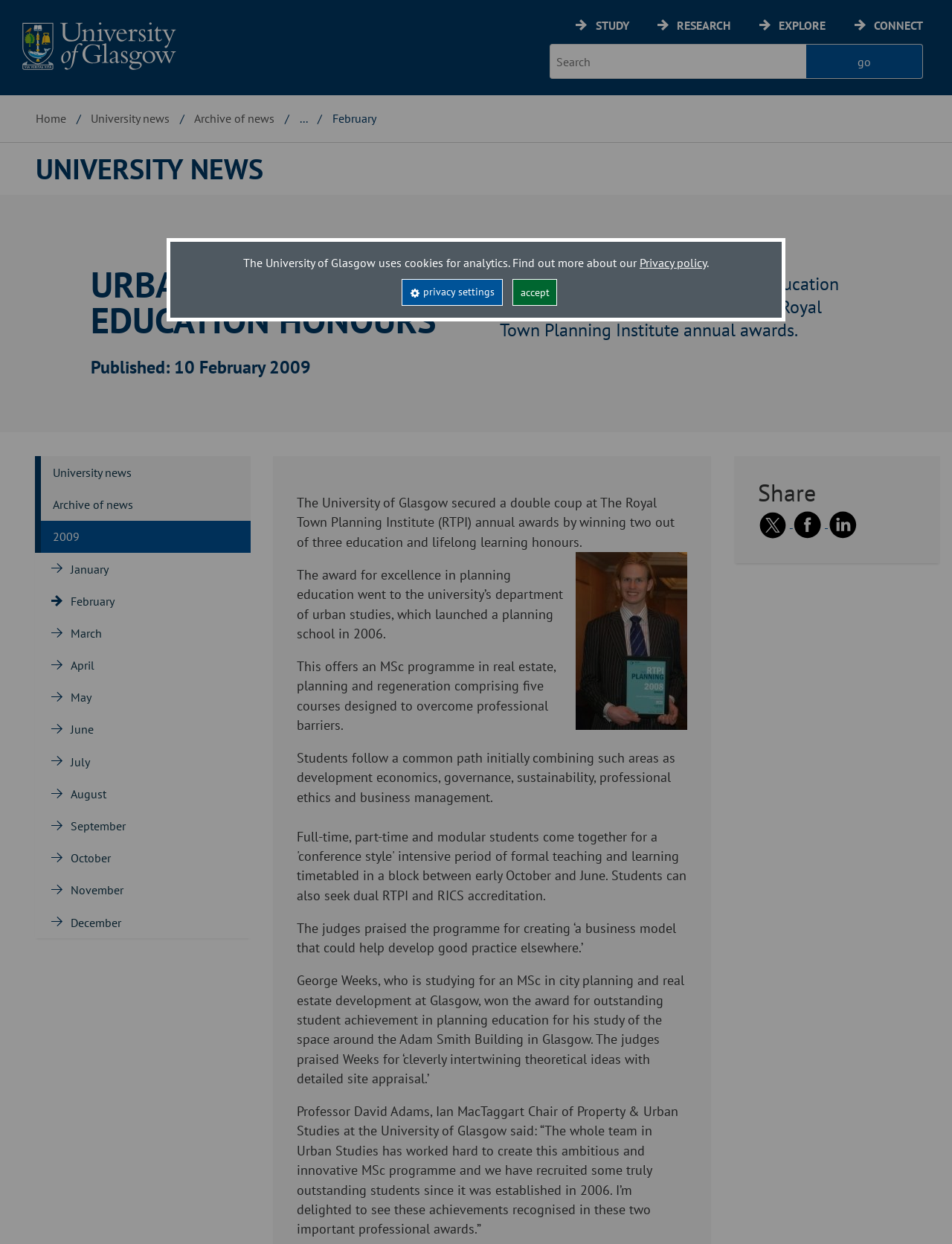What is the award won by Urban Studies?
Using the information from the image, answer the question thoroughly.

I found the answer by reading the heading 'URBAN STUDIES WINS EDUCATION HONOURS' and the subsequent paragraphs that describe the award won by Urban Studies.